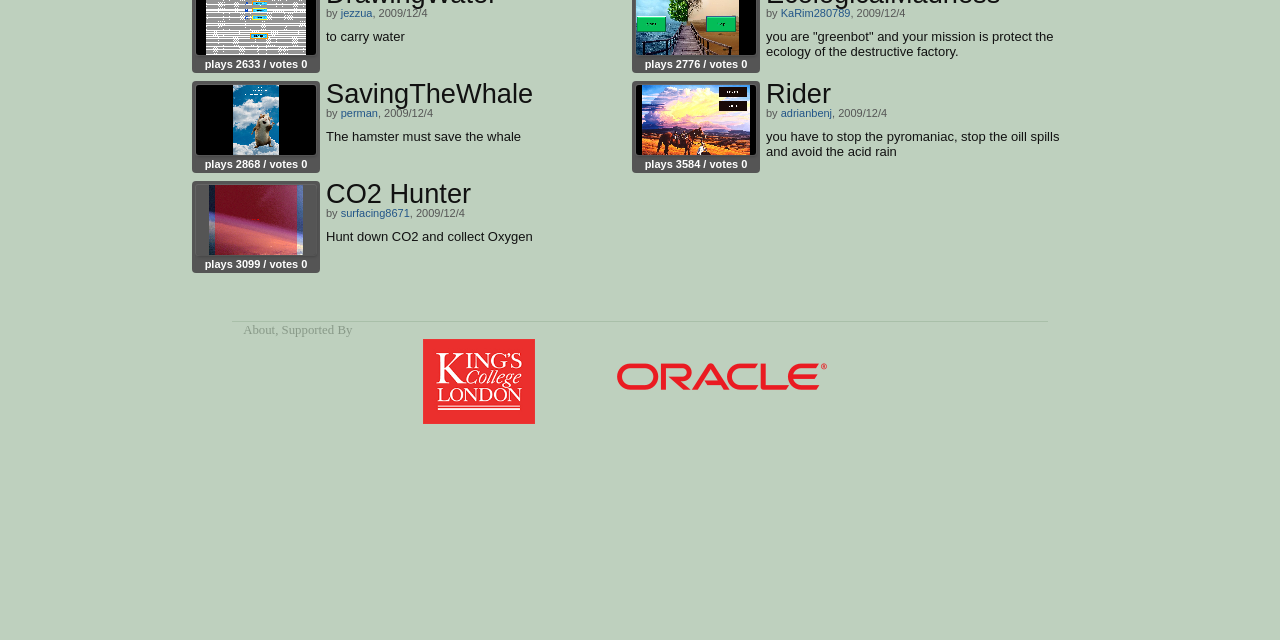Specify the bounding box coordinates (top-left x, top-left y, bottom-right x, bottom-right y) of the UI element in the screenshot that matches this description: parent_node: About, Supported By

[0.471, 0.547, 0.657, 0.669]